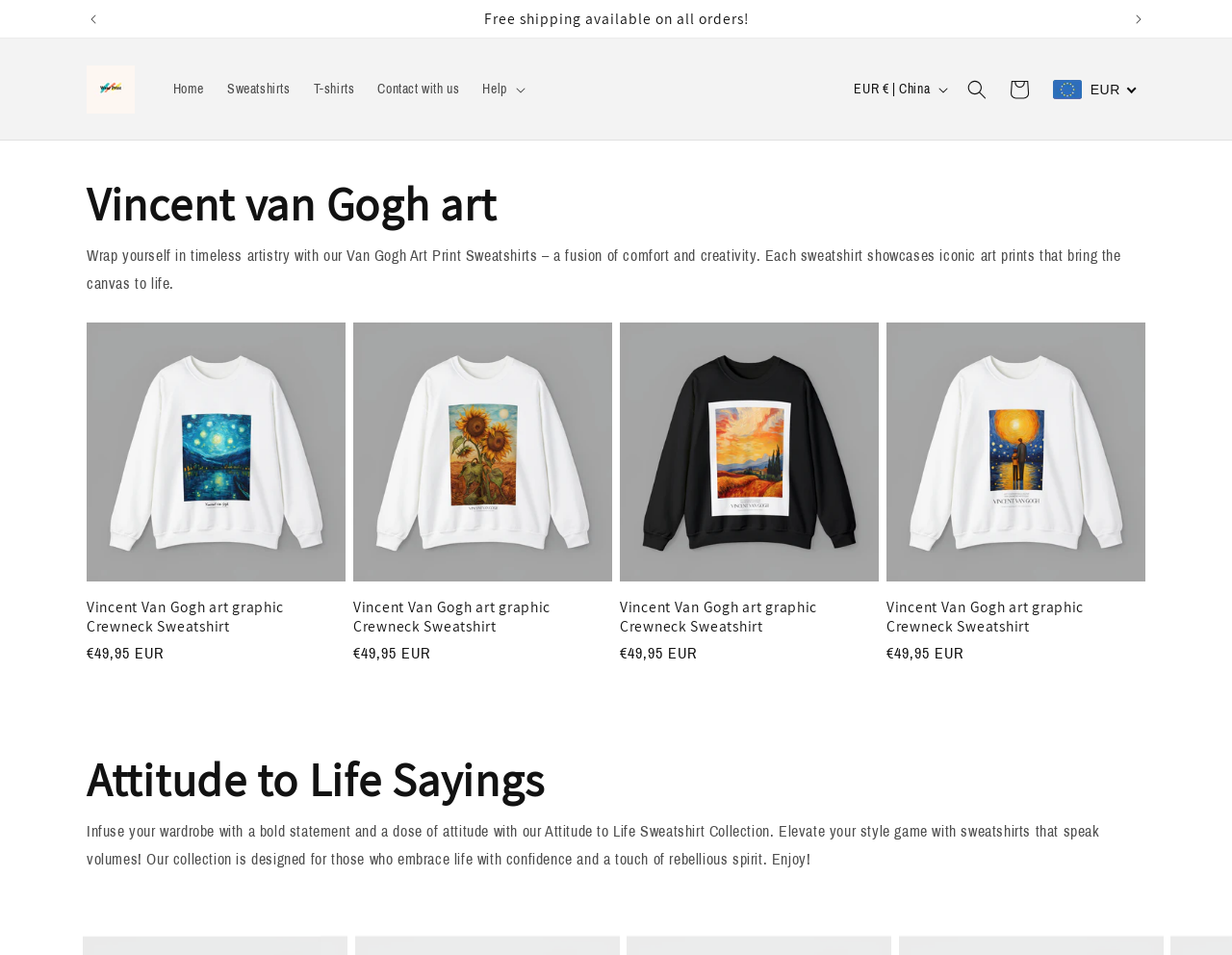Identify the bounding box coordinates for the region to click in order to carry out this instruction: "Click the 'Help' button". Provide the coordinates using four float numbers between 0 and 1, formatted as [left, top, right, bottom].

[0.382, 0.072, 0.433, 0.115]